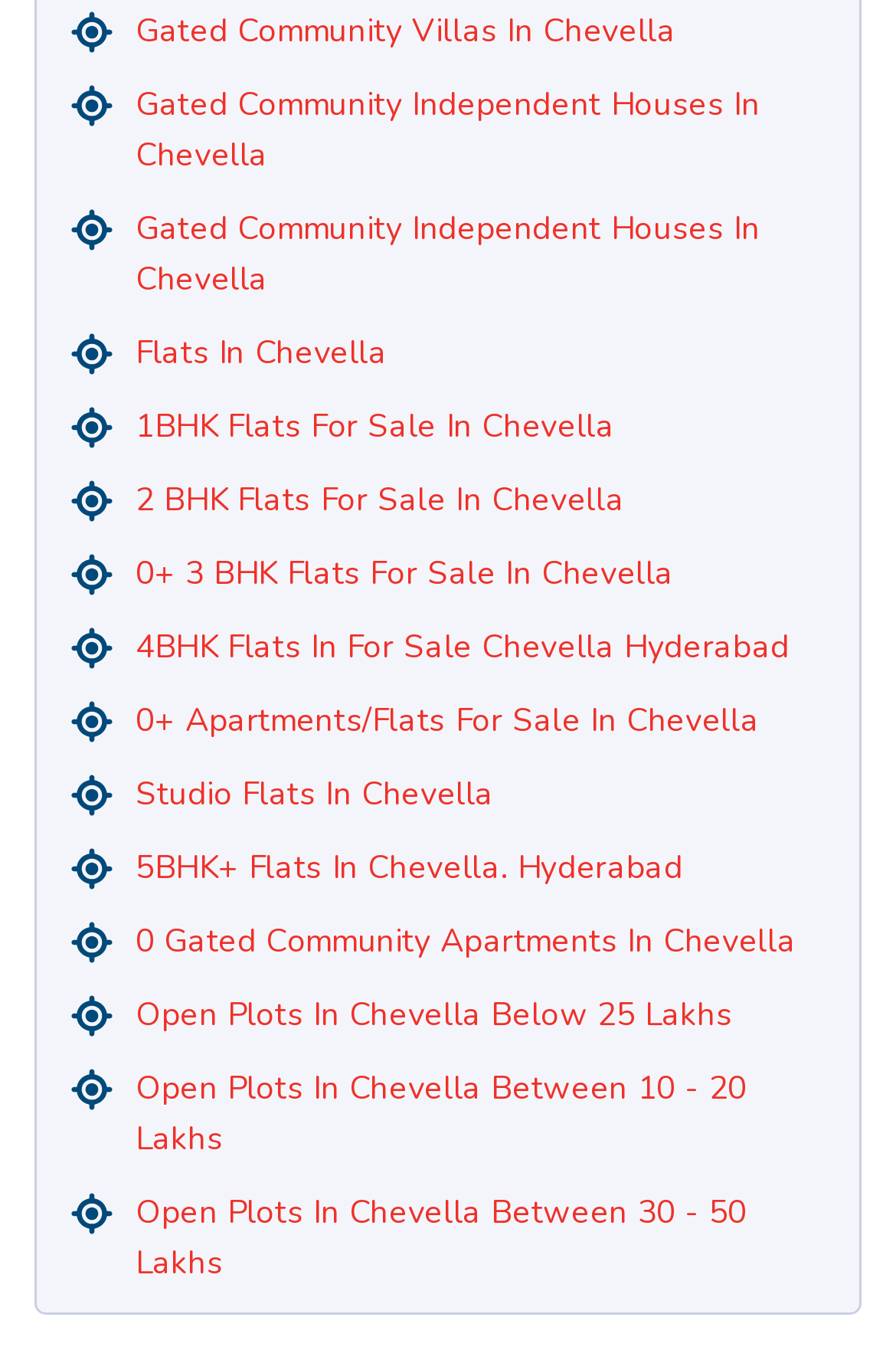Provide a short answer to the following question with just one word or phrase: What type of properties are listed on this webpage?

Houses and flats